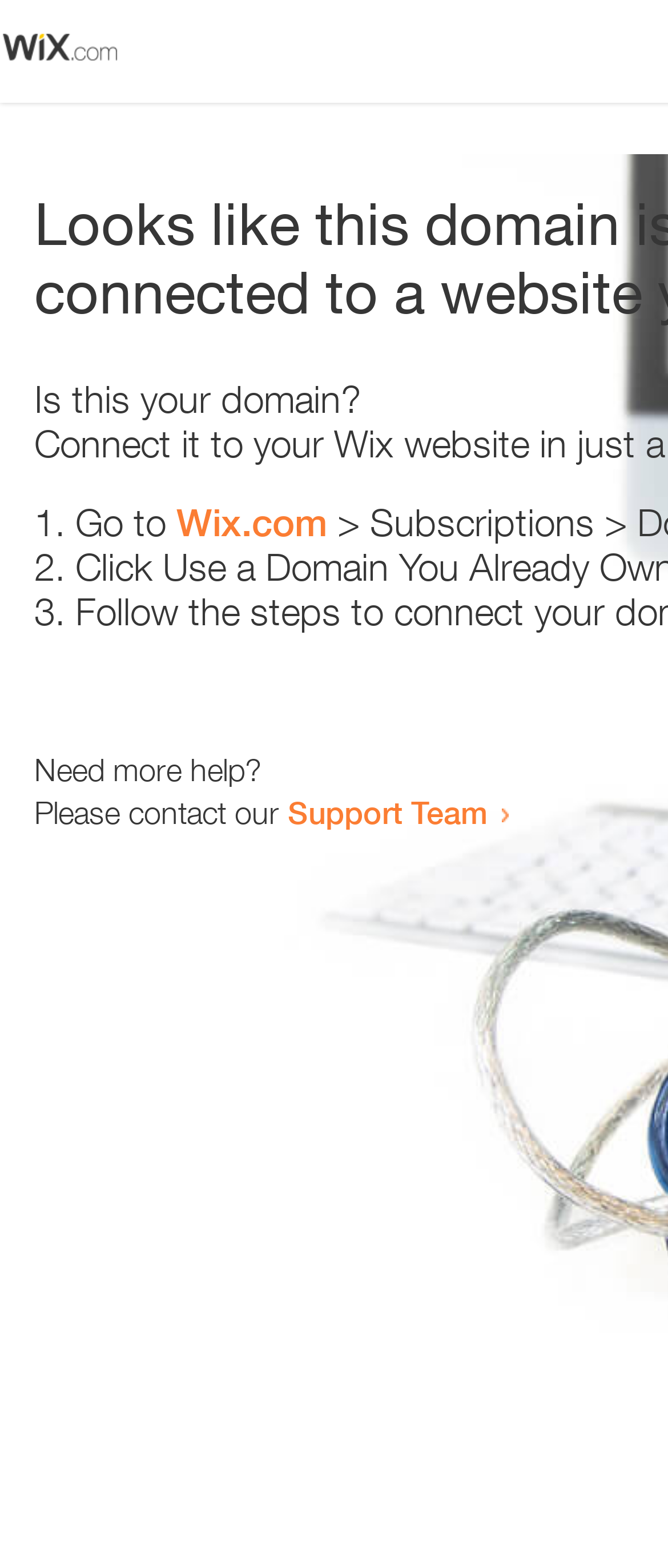Based on the element description Wix.com, identify the bounding box coordinates for the UI element. The coordinates should be in the format (top-left x, top-left y, bottom-right x, bottom-right y) and within the 0 to 1 range.

[0.264, 0.319, 0.49, 0.347]